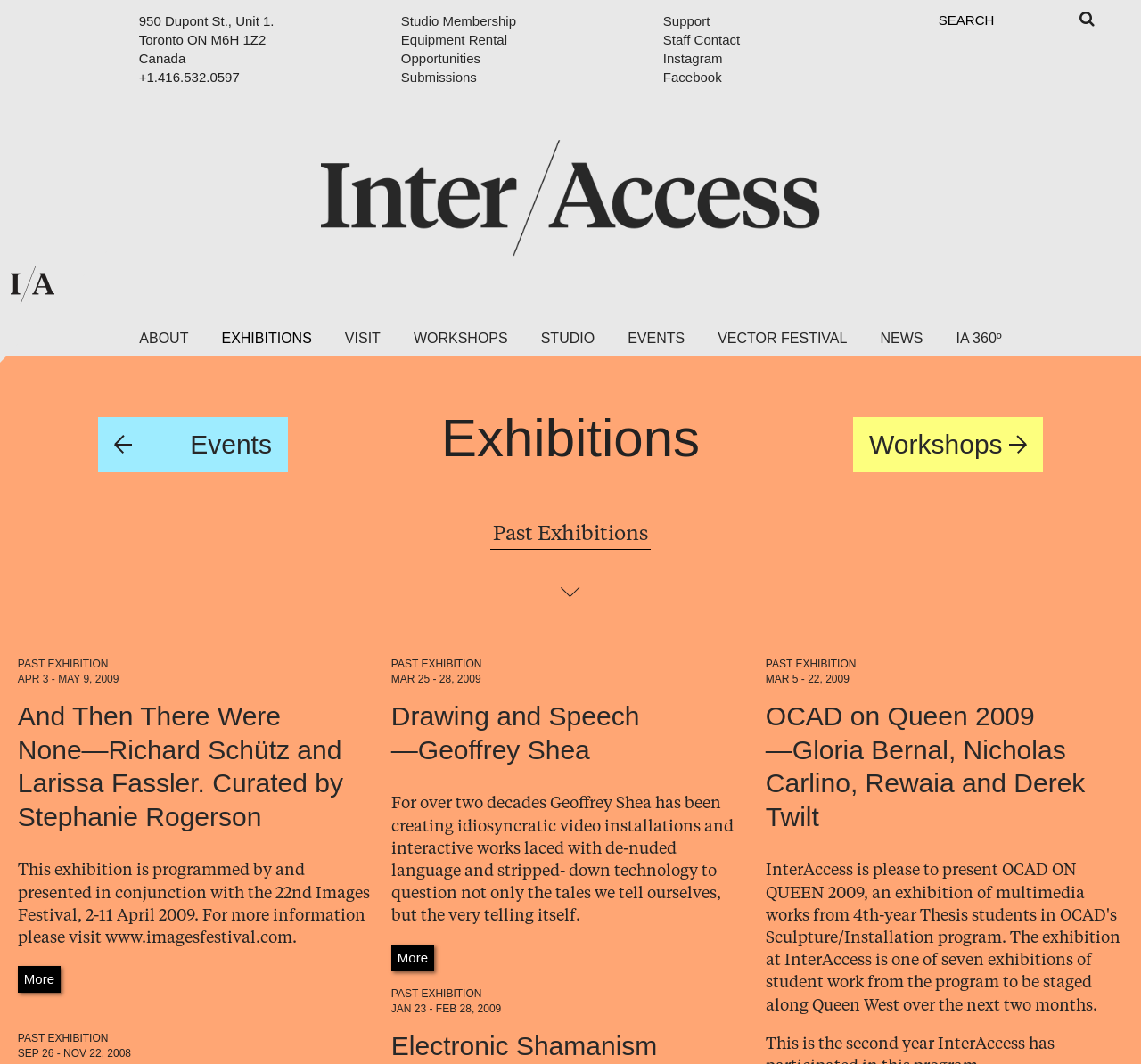Craft a detailed narrative of the webpage's structure and content.

The webpage is about exhibitions at InterAccess, with a main menu at the top left corner. Below the main menu, there are three columns of exhibition listings. The left column has four exhibitions, the middle column has three, and the right column has four.

Each exhibition listing includes a heading with the exhibition title and dates, followed by a brief description or additional information. Some exhibitions have links to more information or related websites. The descriptions vary in length, with some being a single sentence and others being several sentences long.

The exhibitions are arranged in a reverse chronological order, with the most recent ones at the top. The earliest exhibition listed is from July 11 to August 9, 2008, and the latest is from April 3 to May 9, 2009.

There are no images on the page, but there are several links to more information or related websites. The overall layout is organized, with clear headings and concise text, making it easy to scan and find specific exhibitions.